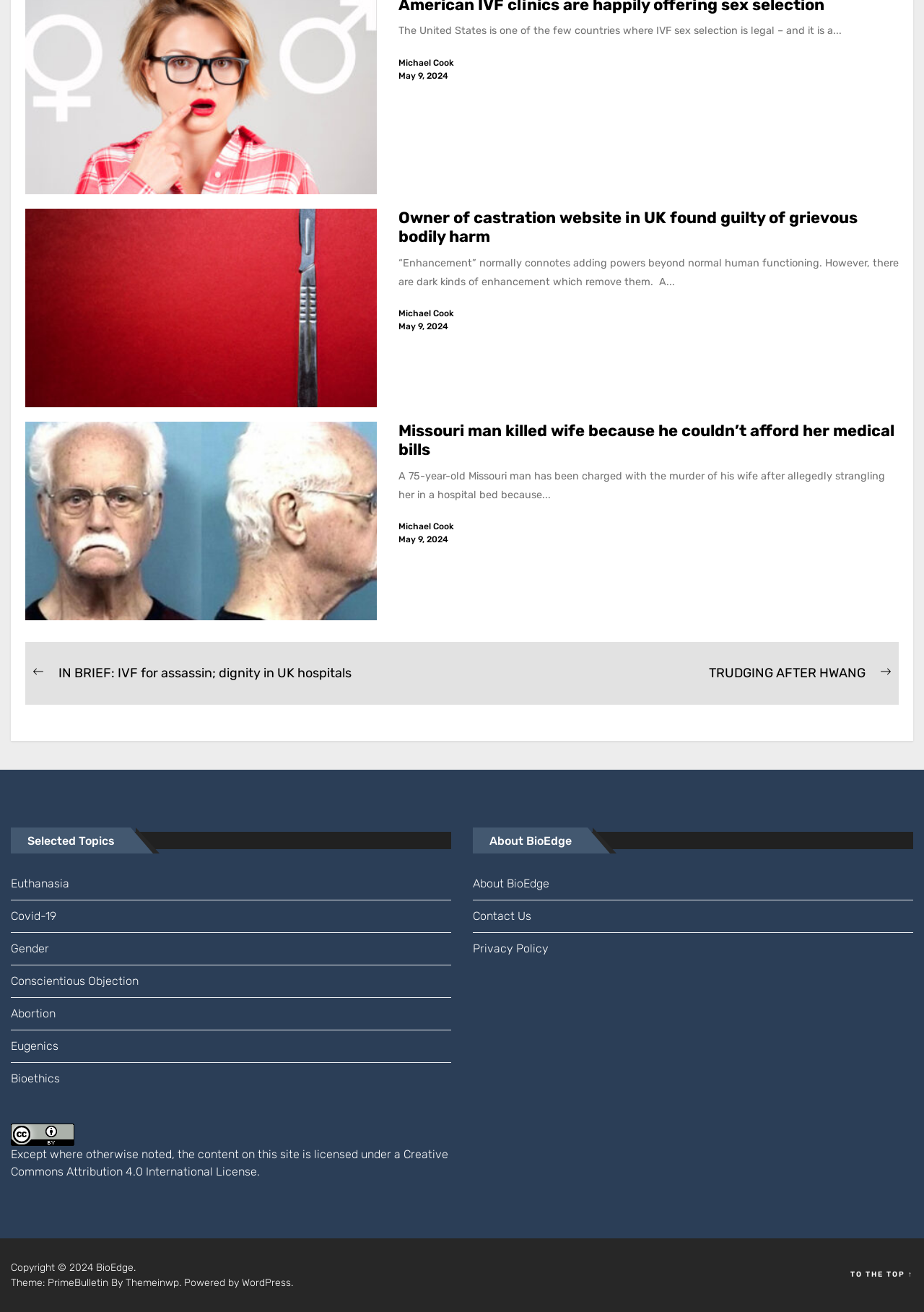Kindly determine the bounding box coordinates of the area that needs to be clicked to fulfill this instruction: "Go to the top of the page".

[0.845, 0.968, 0.988, 0.976]